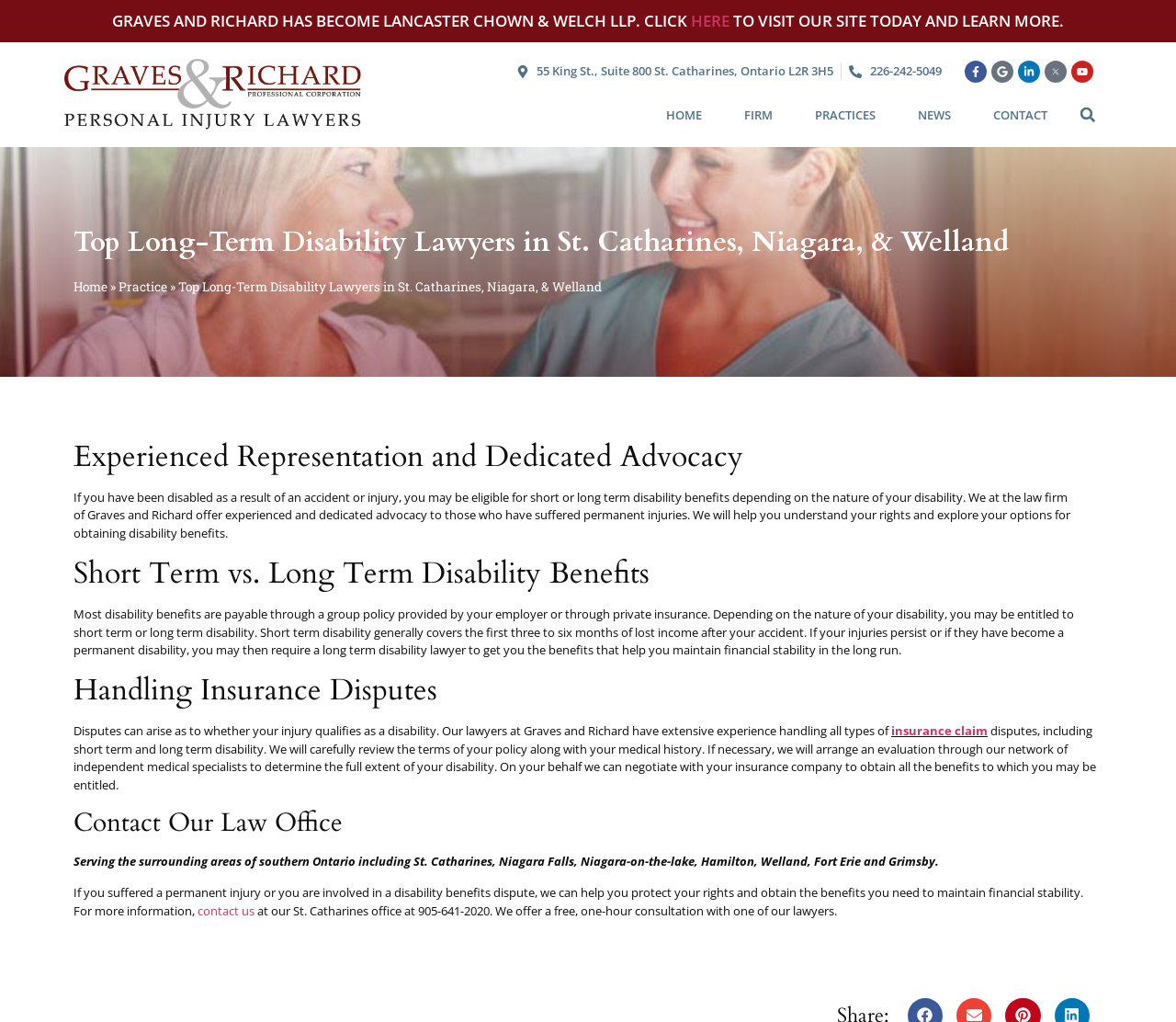Highlight the bounding box of the UI element that corresponds to this description: "online survey".

None